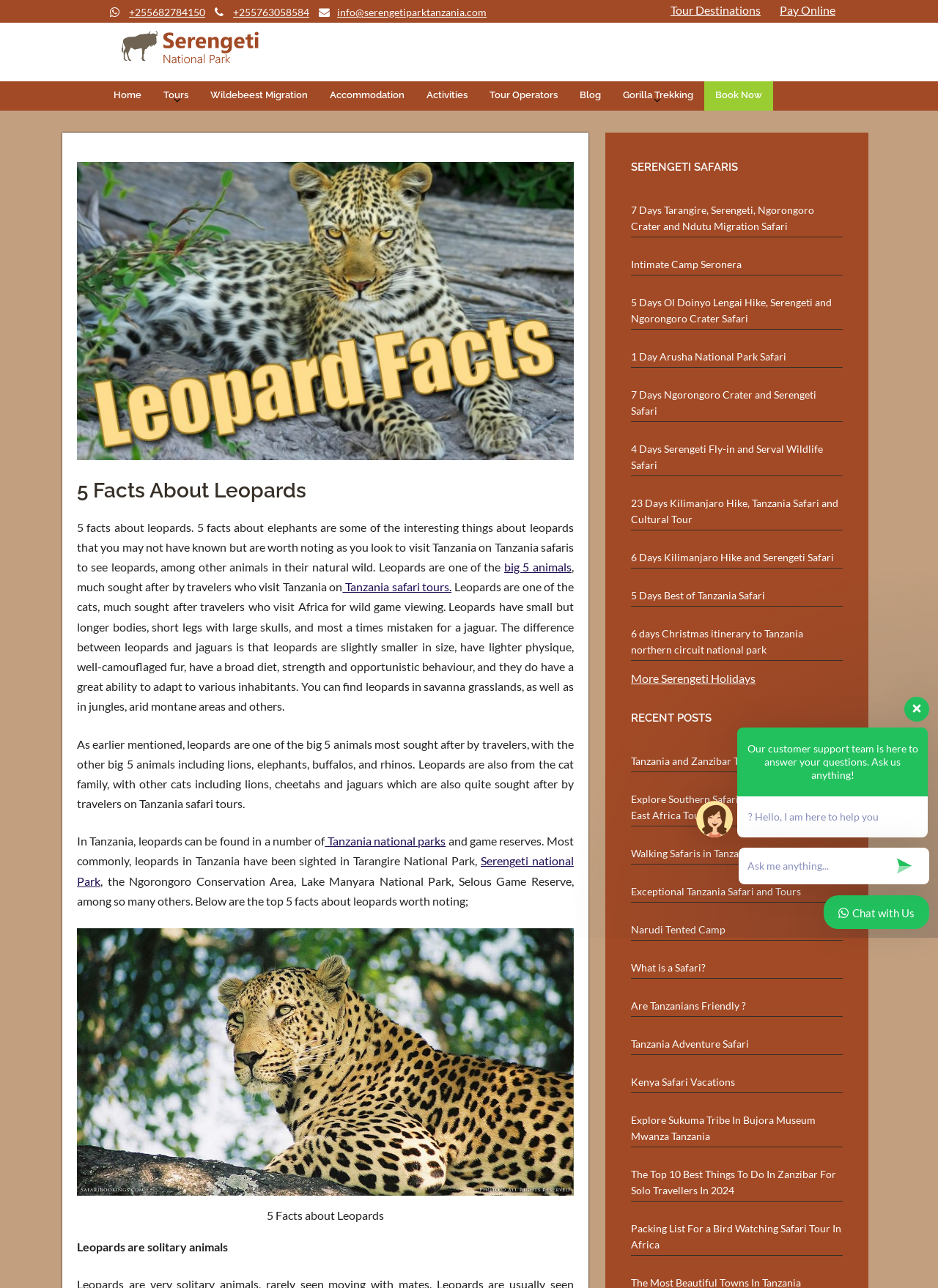Give a complete and precise description of the webpage's appearance.

This webpage is about Tanzania Safaris Tours, specifically focusing on 5 facts about leopards. At the top, there are three phone numbers and an email address displayed horizontally. Below them, there are several links to different tour destinations, including "Tour Destinations", "Pay Online", and "Serengeti National Park". 

On the left side, there is a vertical menu with links to "Home", "Tours", "Wildebeest Migration", "Accommodation", "Activities", "Tour Operators", "Blog", "Gorilla Trekking", and "Book Now". 

The main content of the webpage is divided into two sections. The first section has a heading "5 Facts About Leopards" and provides an introduction to leopards, describing their physical characteristics, behavior, and habitats. There is also a link to "big 5 animals" and "Tanzania safari tours" within the text. 

The second section lists the top 5 facts about leopards, but the details are not provided. Below this section, there is an image with a caption "5 Facts about Leopards". 

On the right side, there is a section titled "SERENGETI SAFARIS" with links to various safari tour packages, such as "7 Days Tarangire, Serengeti, Ngorongoro Crater and Ndutu Migration Safari" and "23 Days Kilimanjaro Hike, Tanzania Safari and Cultural Tour". 

Further down, there is a section titled "RECENT POSTS" with links to various blog posts, including "Tanzania and Zanzibar Tourism Events", "Explore Southern Safari Circuit with Focus East Africa Tours", and "What is a Safari?". 

At the bottom, there is a chat support section with a text box to ask questions and a "Chat with Us" button. There are also several images and icons scattered throughout the webpage, including a WhatsApp support icon and a few decorative images.